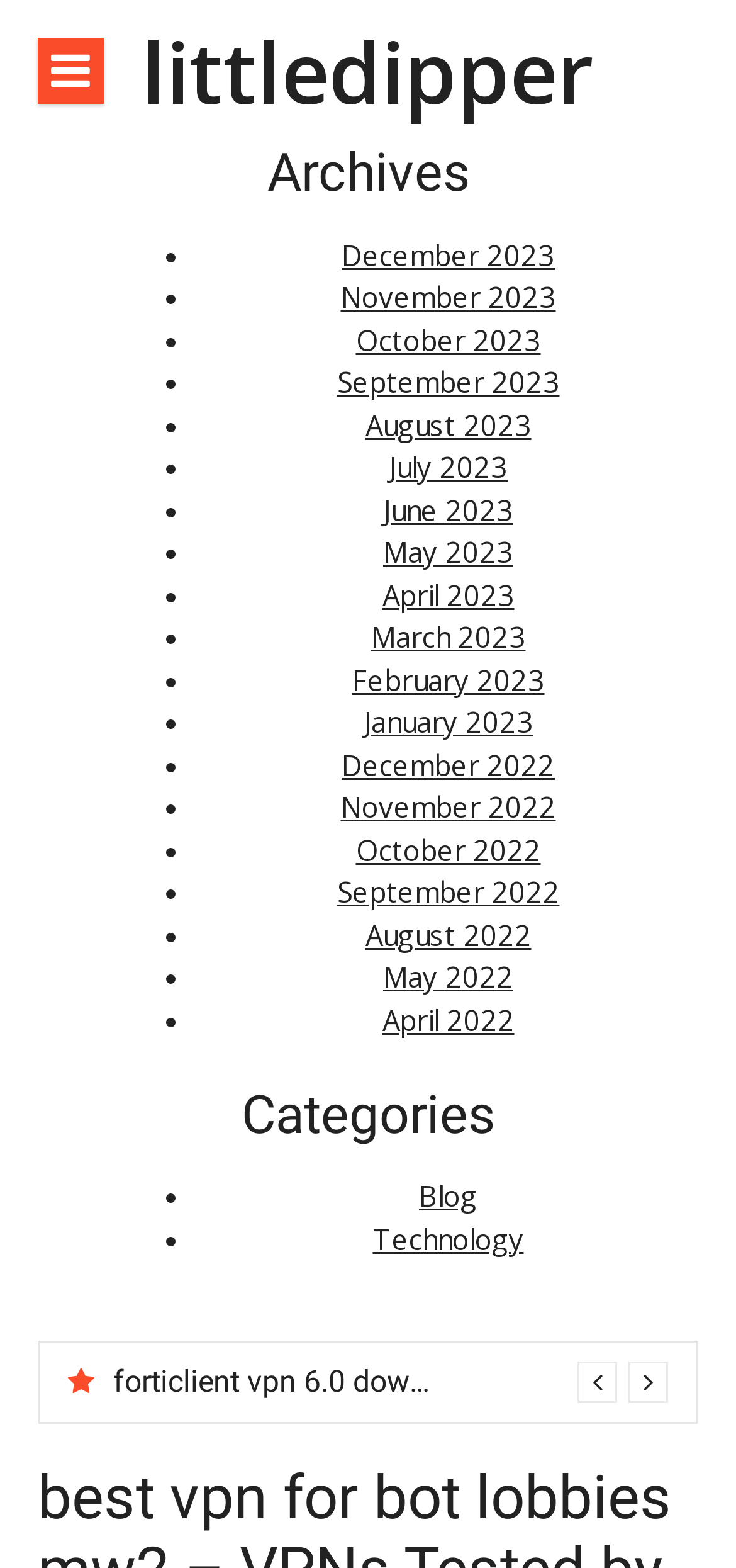Locate the bounding box coordinates of the element that should be clicked to fulfill the instruction: "Visit the littledipper website".

[0.192, 0.008, 0.808, 0.082]